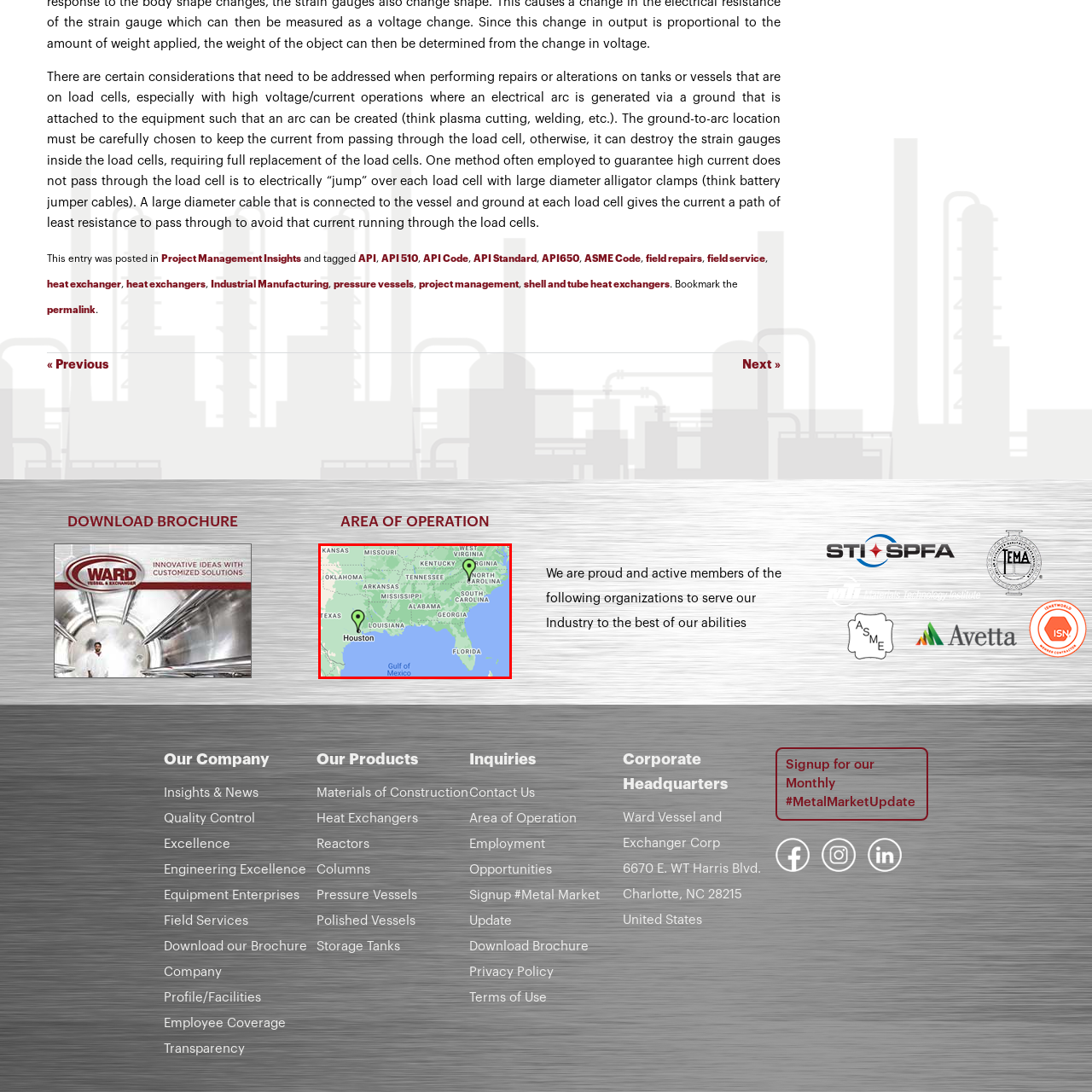Please examine the highlighted section of the image enclosed in the red rectangle and provide a comprehensive answer to the following question based on your observation: What is the likely purpose of the map?

The map may serve to highlight areas of operation or service regions for a company, emphasizing Houston as a central hub and drawing attention to North Carolina as another key area, suggesting that the purpose of the map is to show areas of operation.